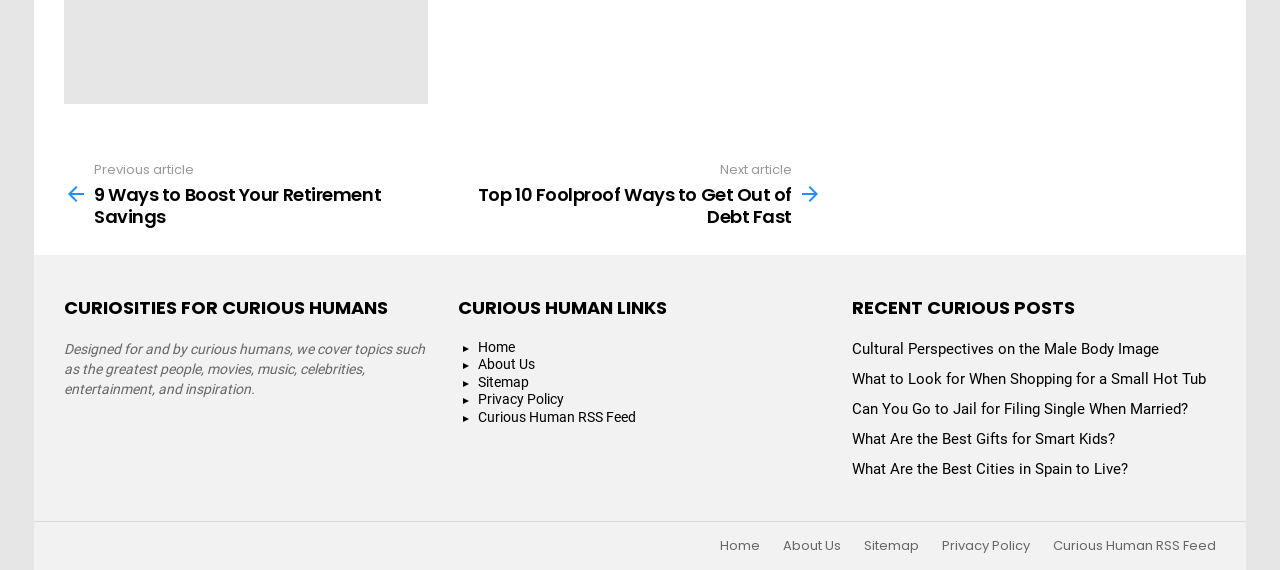Please give the bounding box coordinates of the area that should be clicked to fulfill the following instruction: "Explore cultural perspectives on the male body image". The coordinates should be in the format of four float numbers from 0 to 1, i.e., [left, top, right, bottom].

[0.666, 0.596, 0.905, 0.628]